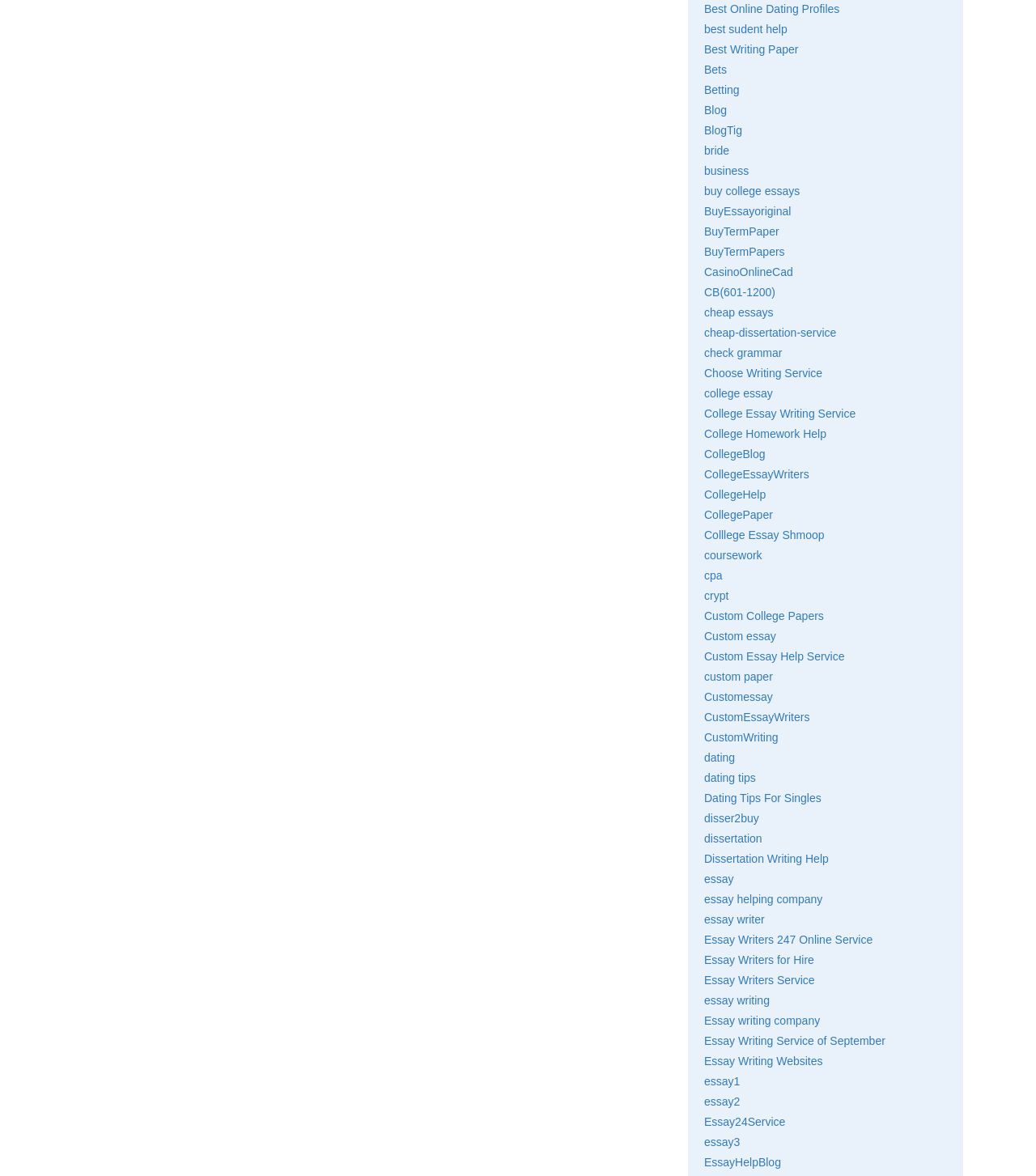Provide the bounding box coordinates for the UI element that is described as: "bride".

[0.68, 0.123, 0.704, 0.134]